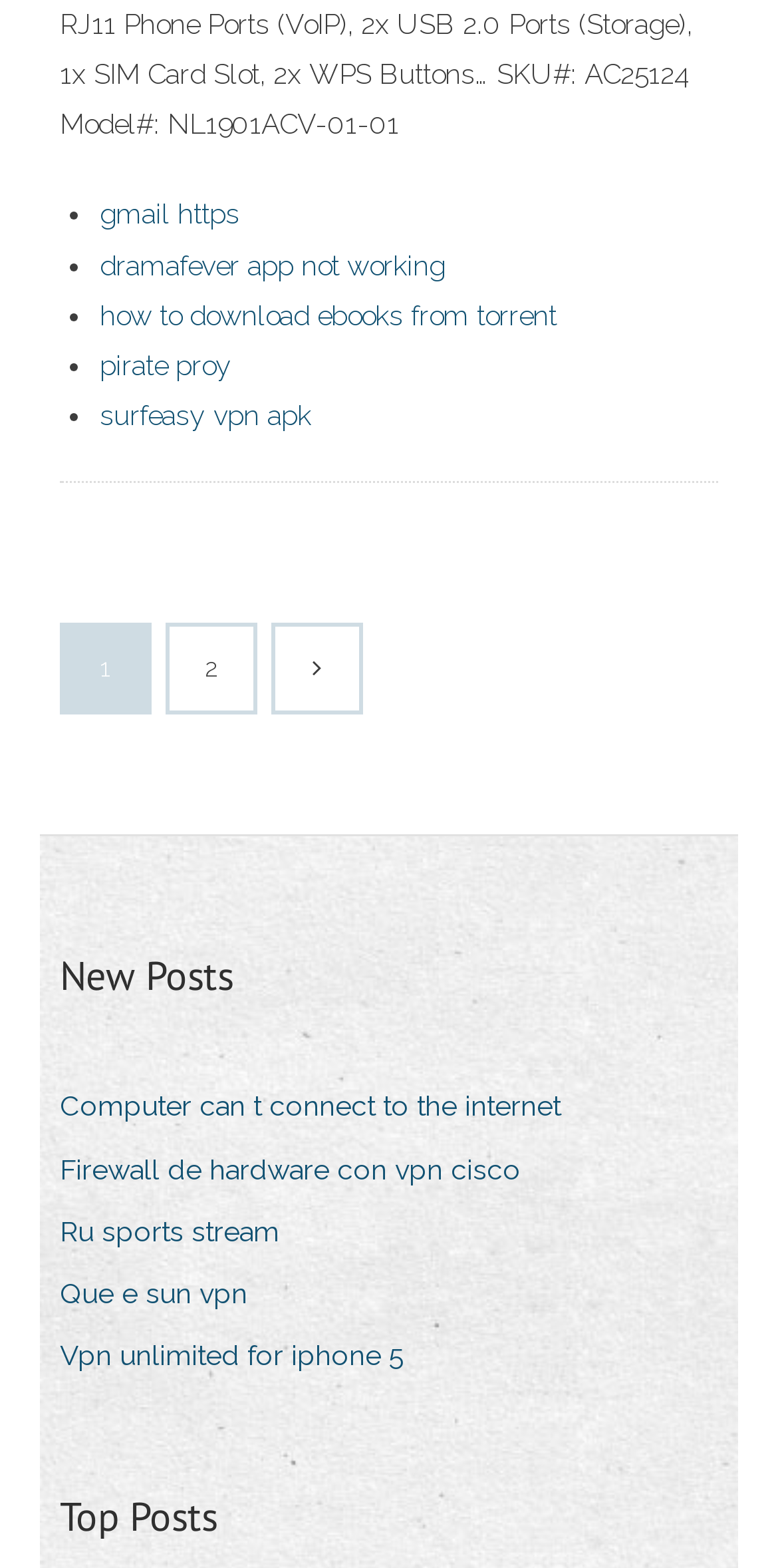Locate the bounding box coordinates of the clickable area to execute the instruction: "go to September 2022". Provide the coordinates as four float numbers between 0 and 1, represented as [left, top, right, bottom].

None